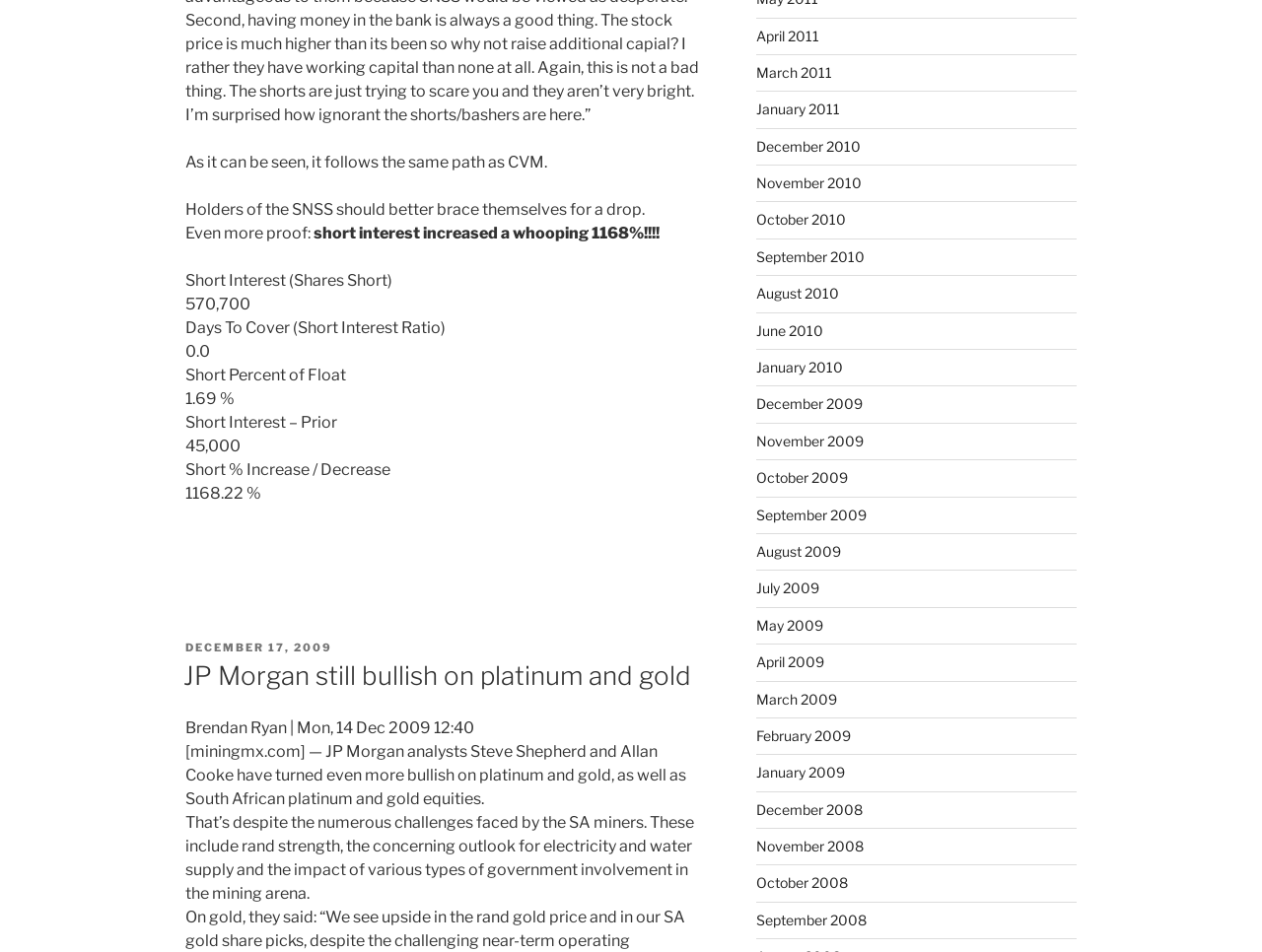What is the author of the article?
Provide a detailed answer to the question using information from the image.

The author of the article is mentioned as 'Brendan Ryan | Mon, 14 Dec 2009 12:40'.